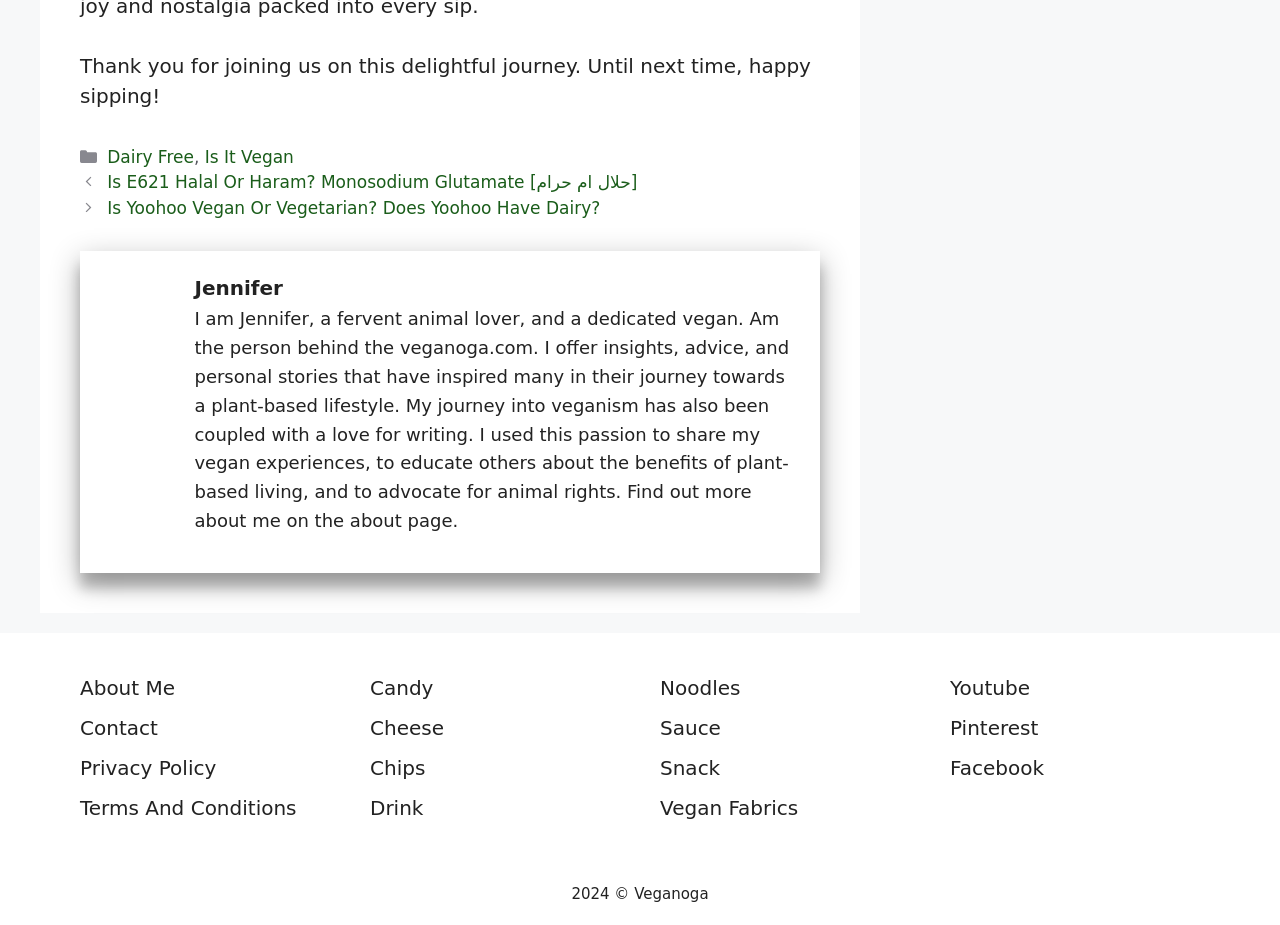Kindly determine the bounding box coordinates for the clickable area to achieve the given instruction: "Read the post 'Is E621 Halal Or Haram? Monosodium Glutamate [حلال ام حرام]'".

[0.084, 0.186, 0.498, 0.208]